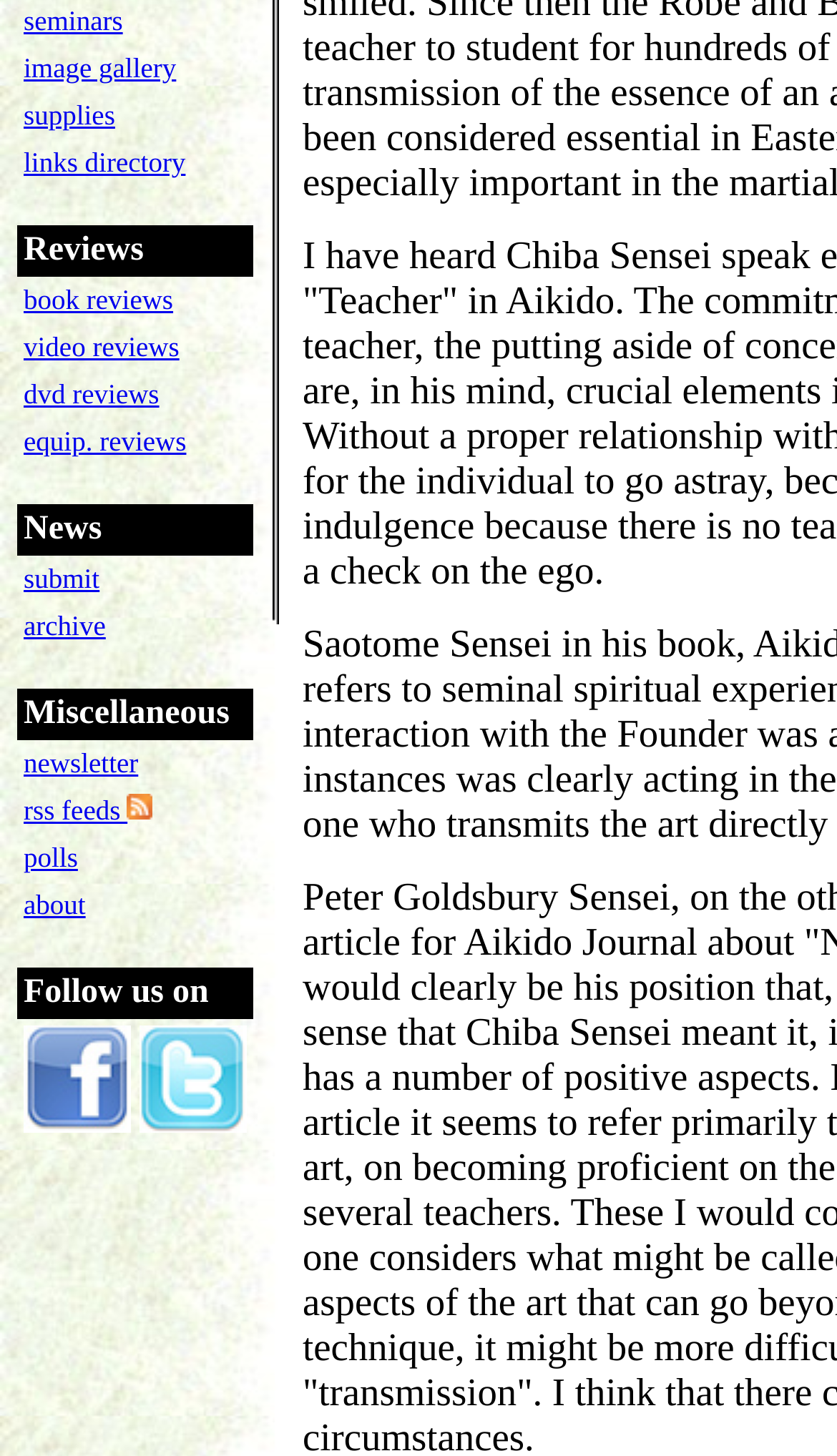Identify the bounding box for the described UI element. Provide the coordinates in (top-left x, top-left y, bottom-right x, bottom-right y) format with values ranging from 0 to 1: book reviews

[0.028, 0.194, 0.207, 0.217]